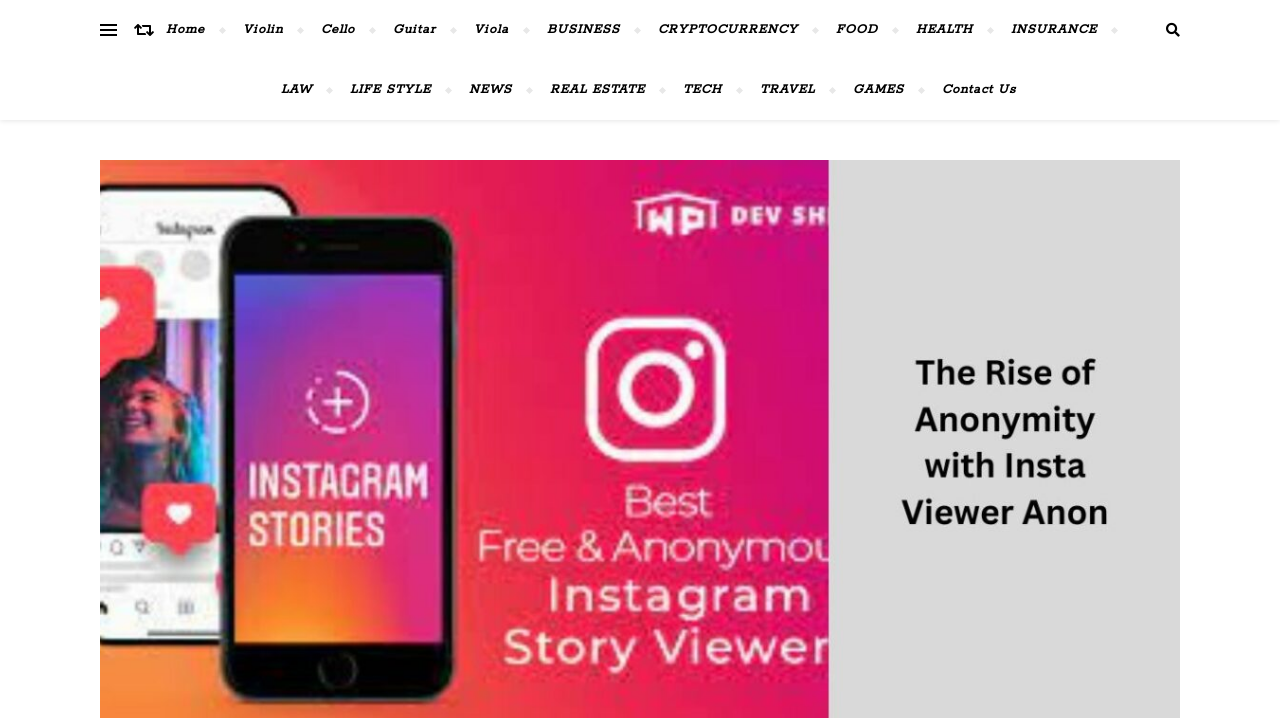Please provide the bounding box coordinates in the format (top-left x, top-left y, bottom-right x, bottom-right y). Remember, all values are floating point numbers between 0 and 1. What is the bounding box coordinate of the region described as: Contact Us

[0.723, 0.084, 0.794, 0.167]